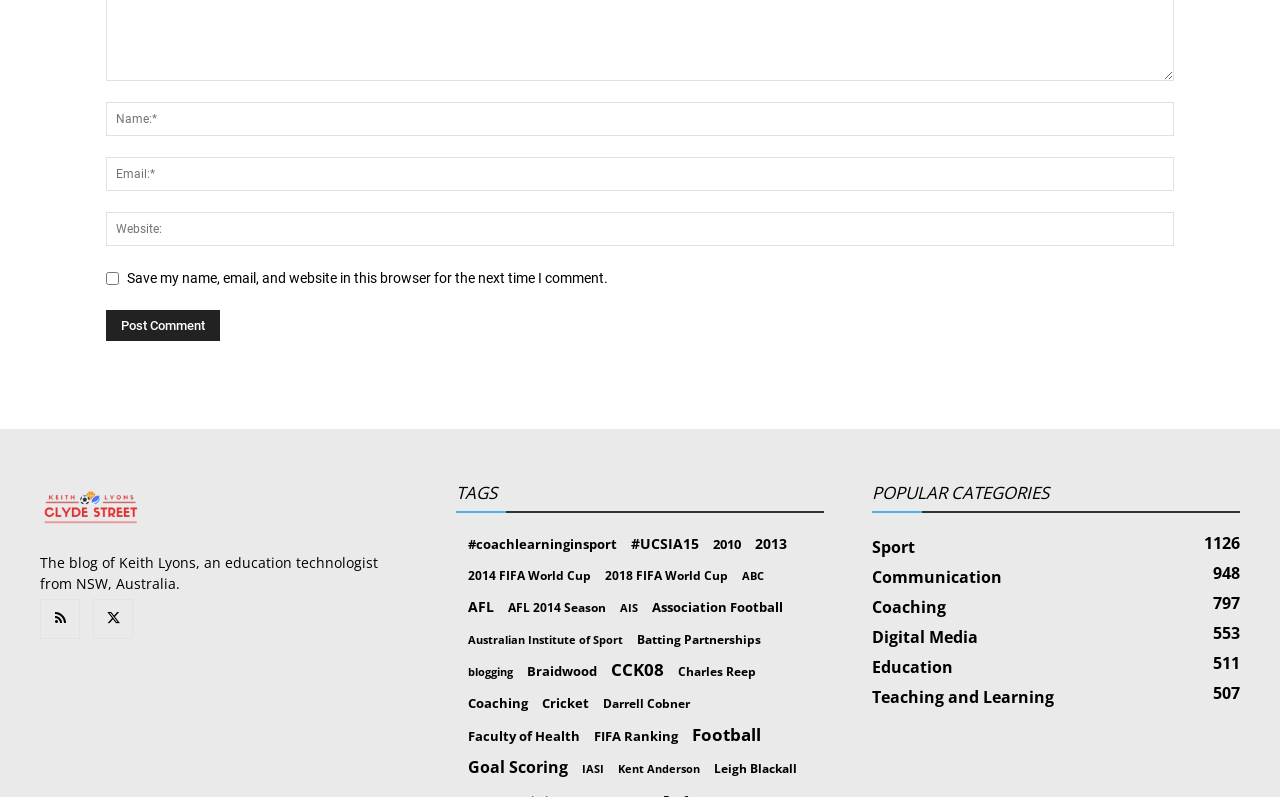Consider the image and give a detailed and elaborate answer to the question: 
What is the most popular category?

The 'POPULAR CATEGORIES' section lists 'Sport 1126' as the first item, which suggests that it is the most popular category.